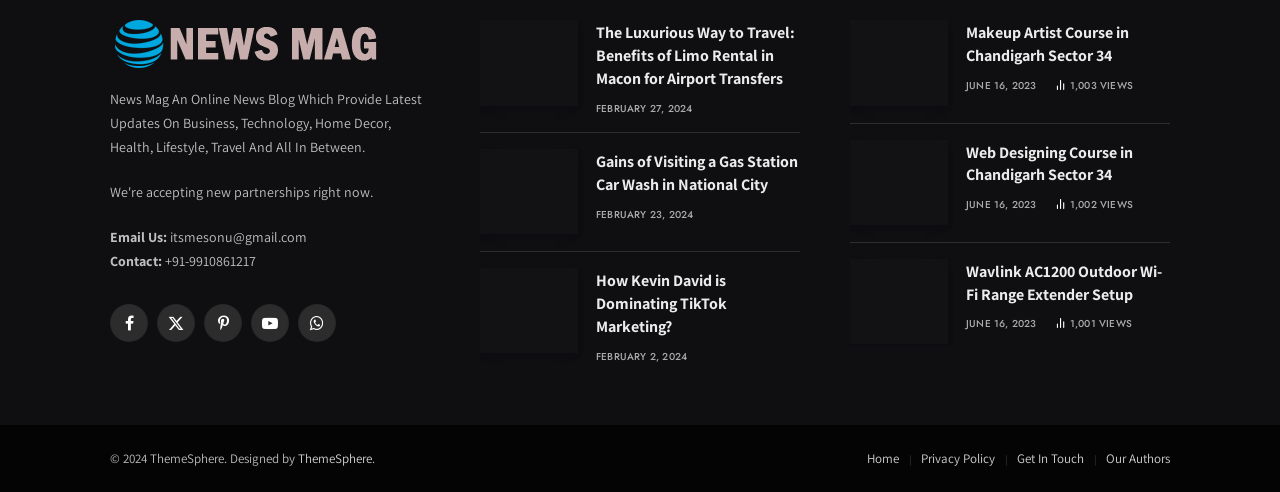What is the date of the third article?
Provide a well-explained and detailed answer to the question.

I found the date of the third article by looking at the time element inside the third article section. The date is 'FEBRUARY 2, 2024'.